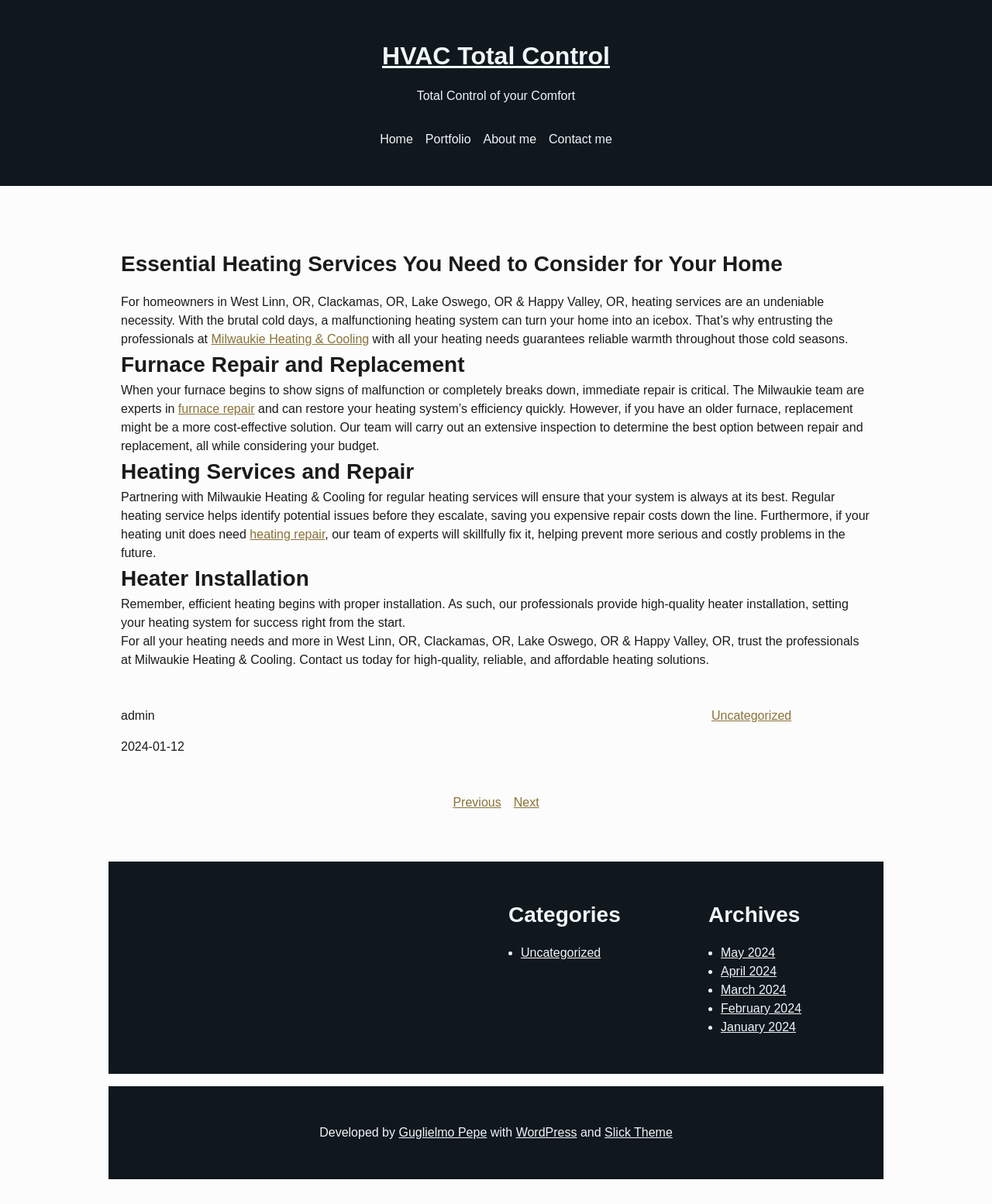Find the bounding box coordinates of the clickable area that will achieve the following instruction: "Click on the 'Next' link".

[0.518, 0.661, 0.543, 0.672]